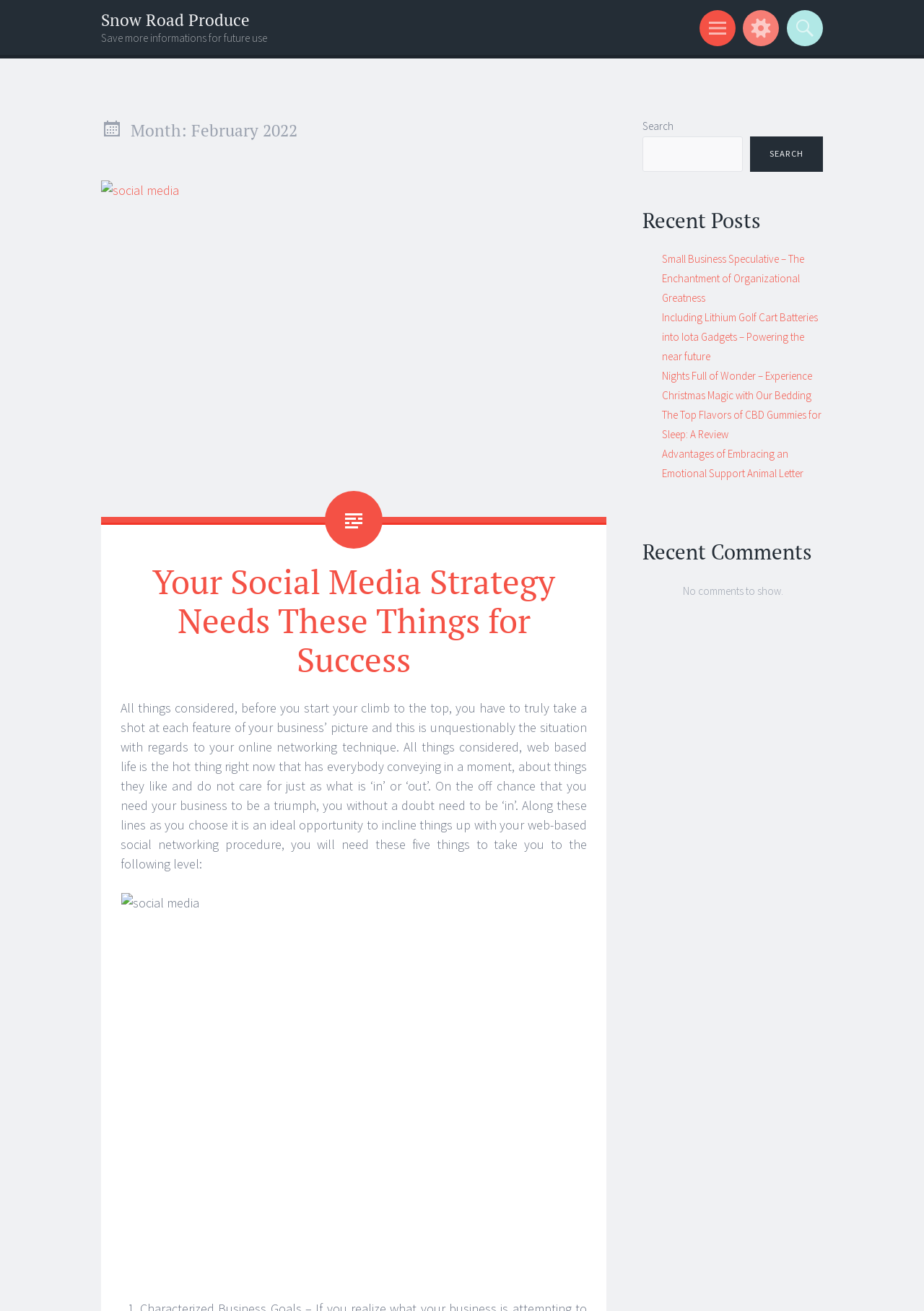Determine the bounding box coordinates of the clickable region to carry out the instruction: "Search for something".

[0.695, 0.104, 0.804, 0.131]